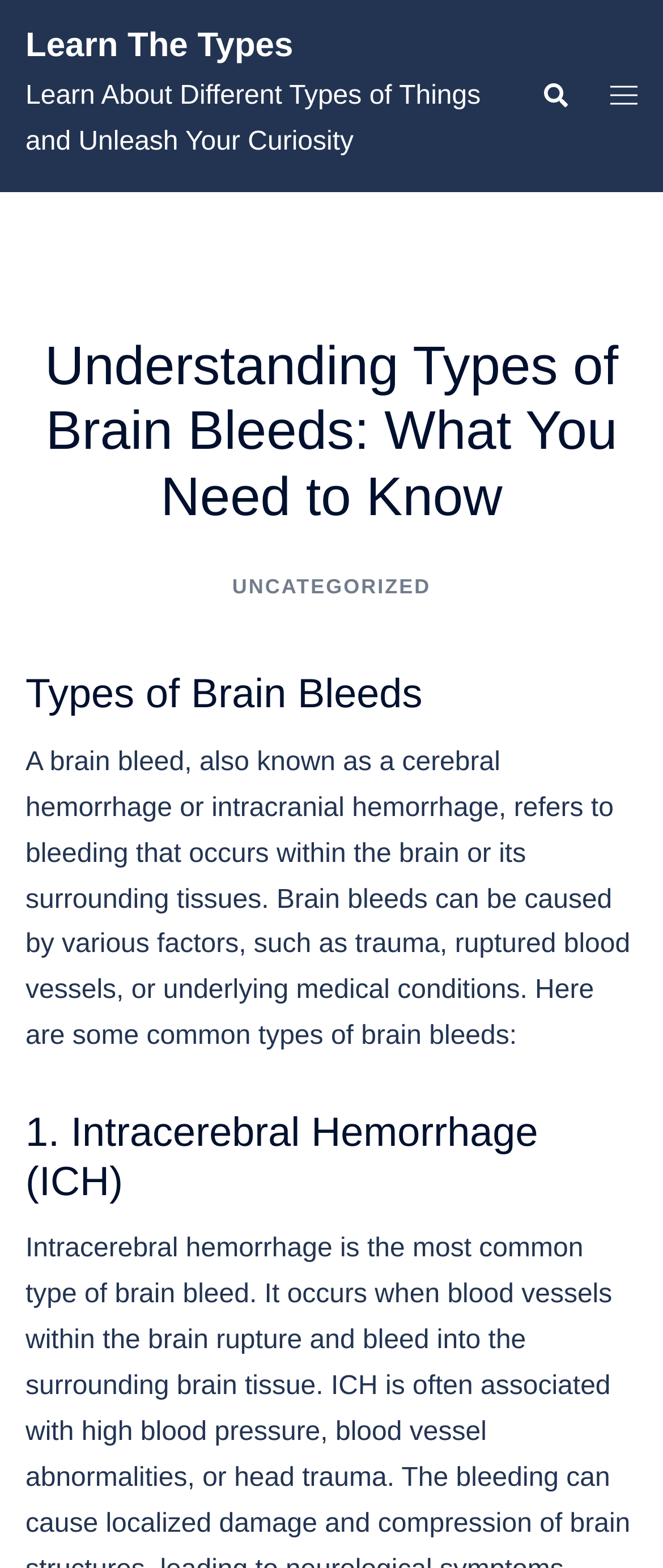Find the bounding box coordinates for the HTML element described in this sentence: "Toggle menu". Provide the coordinates as four float numbers between 0 and 1, in the format [left, top, right, bottom].

[0.921, 0.052, 0.962, 0.07]